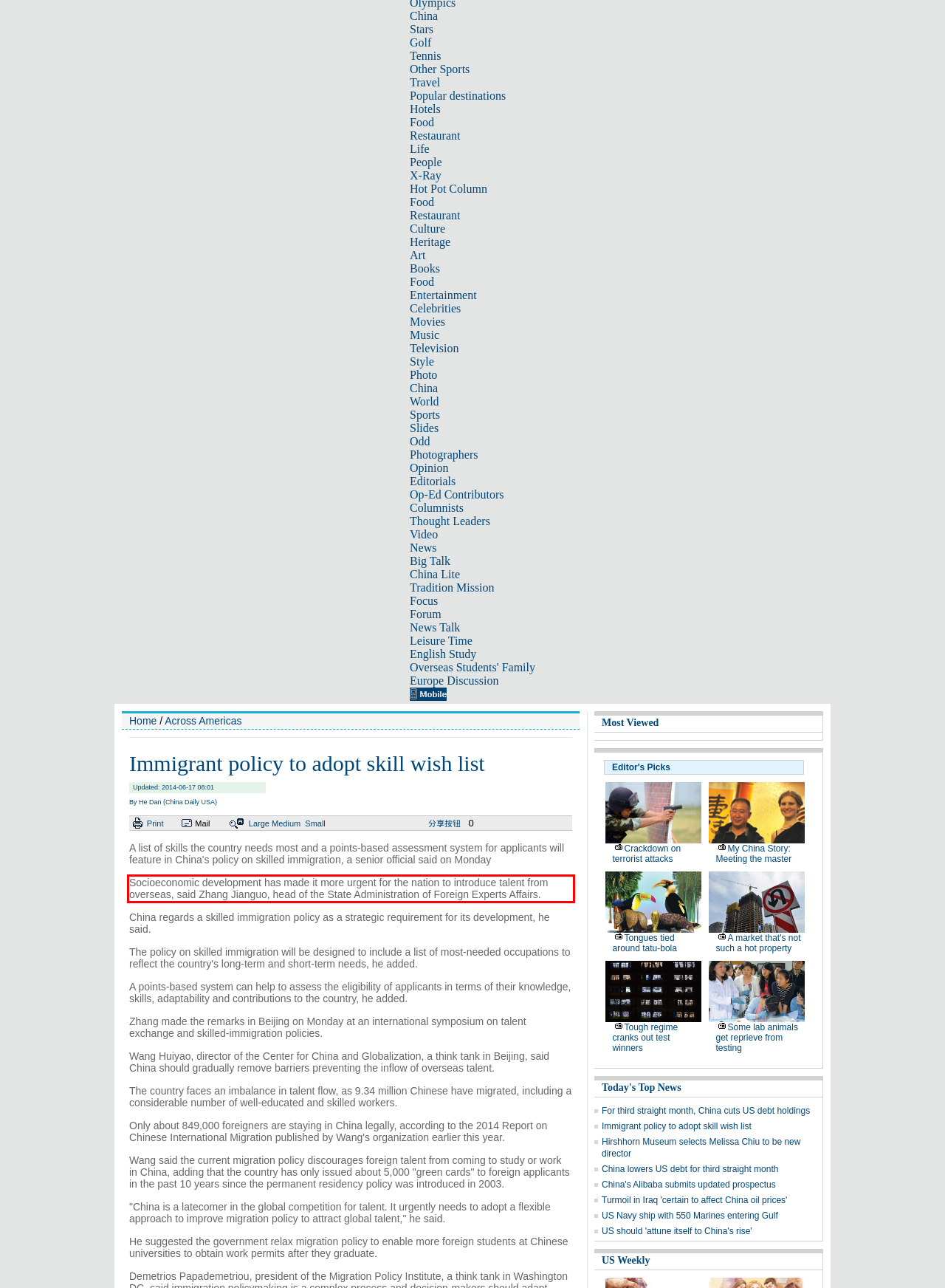Identify the text inside the red bounding box on the provided webpage screenshot by performing OCR.

Socioeconomic development has made it more urgent for the nation to introduce talent from overseas, said Zhang Jianguo, head of the State Administration of Foreign Experts Affairs.